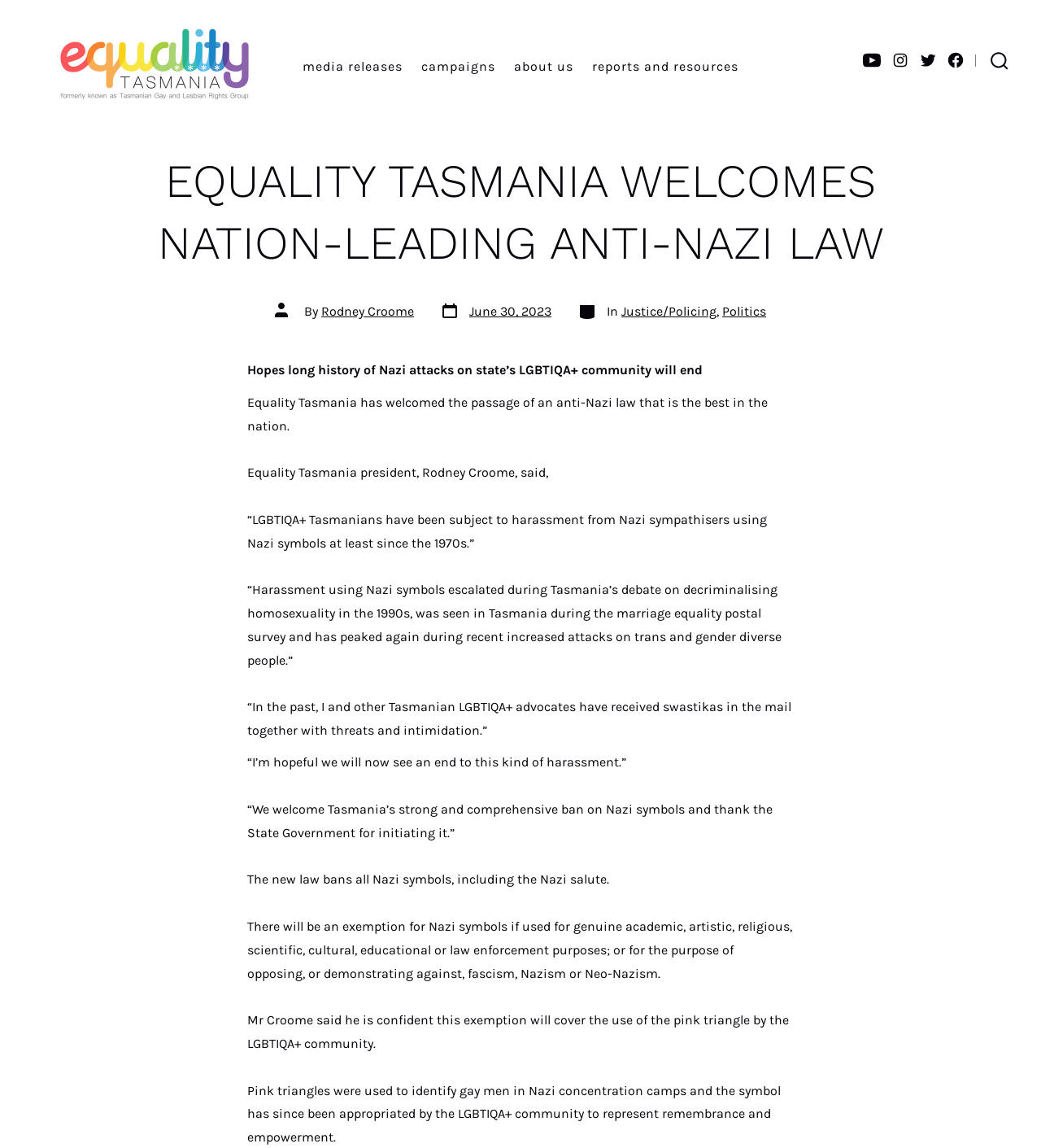Determine the bounding box coordinates of the region to click in order to accomplish the following instruction: "View reports and resources". Provide the coordinates as four float numbers between 0 and 1, specifically [left, top, right, bottom].

[0.569, 0.048, 0.71, 0.069]